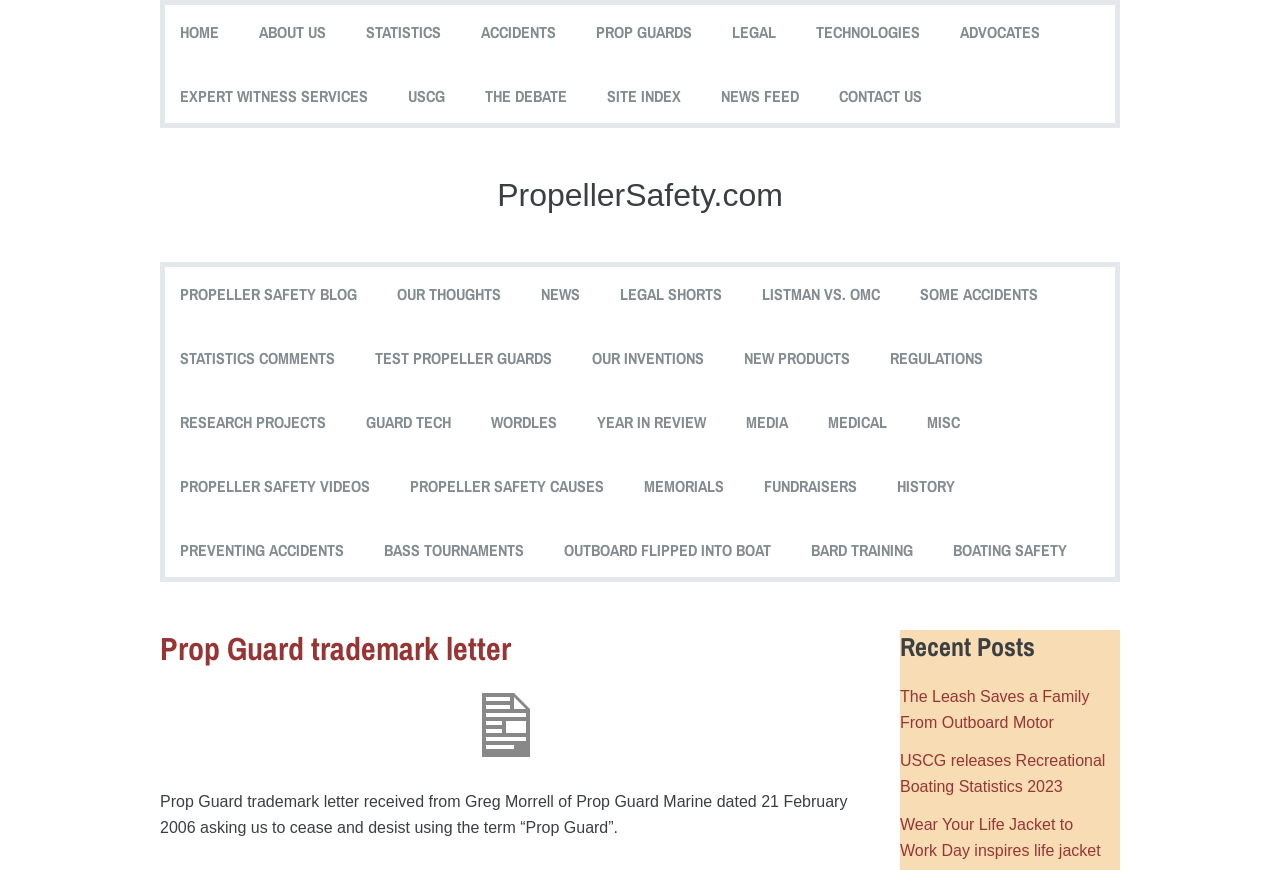Provide the bounding box coordinates of the section that needs to be clicked to accomplish the following instruction: "Check Recent Posts."

[0.703, 0.725, 0.875, 0.763]